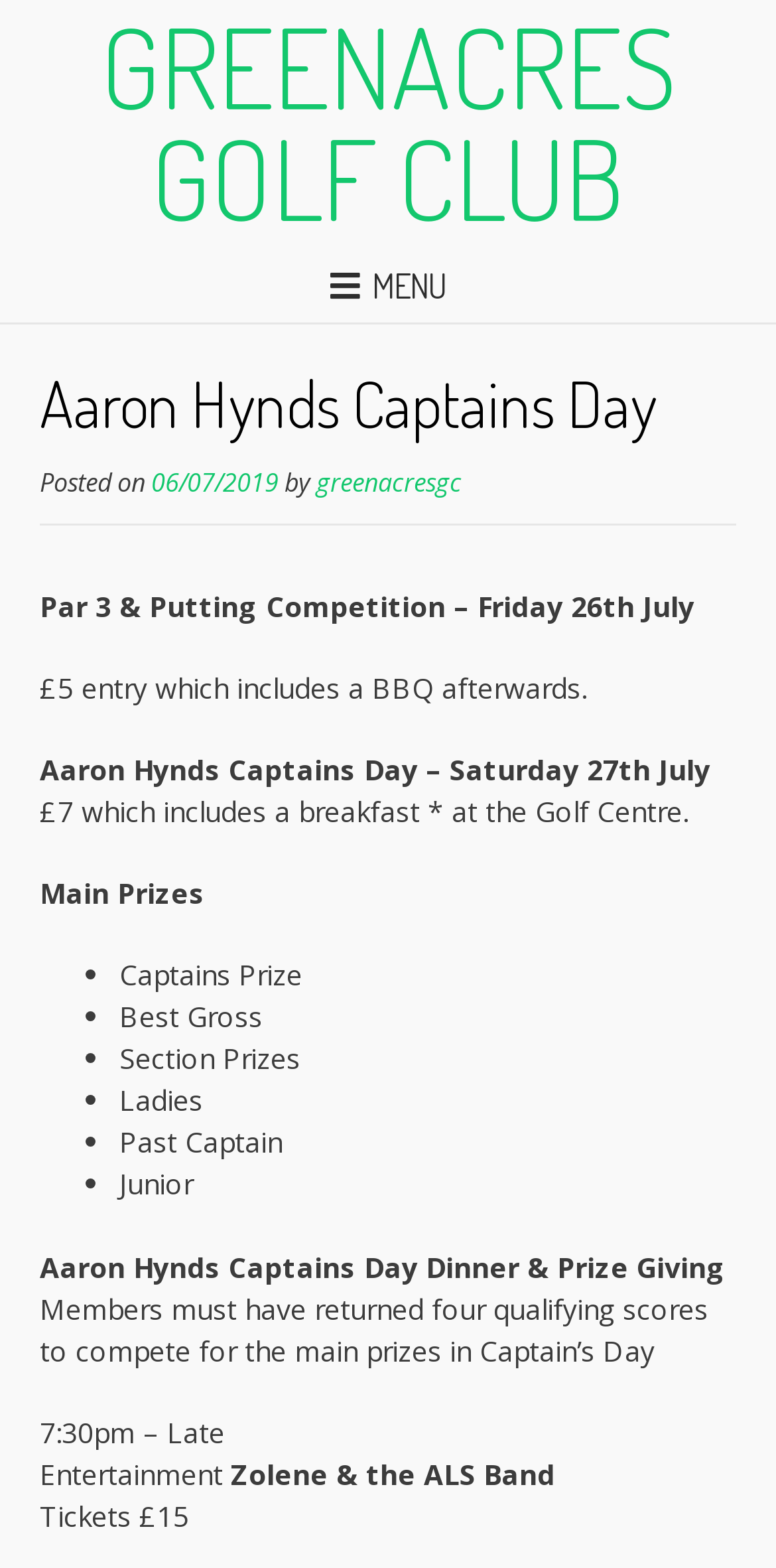What is the name of the band performing at the dinner?
By examining the image, provide a one-word or phrase answer.

Zolene & the ALS Band